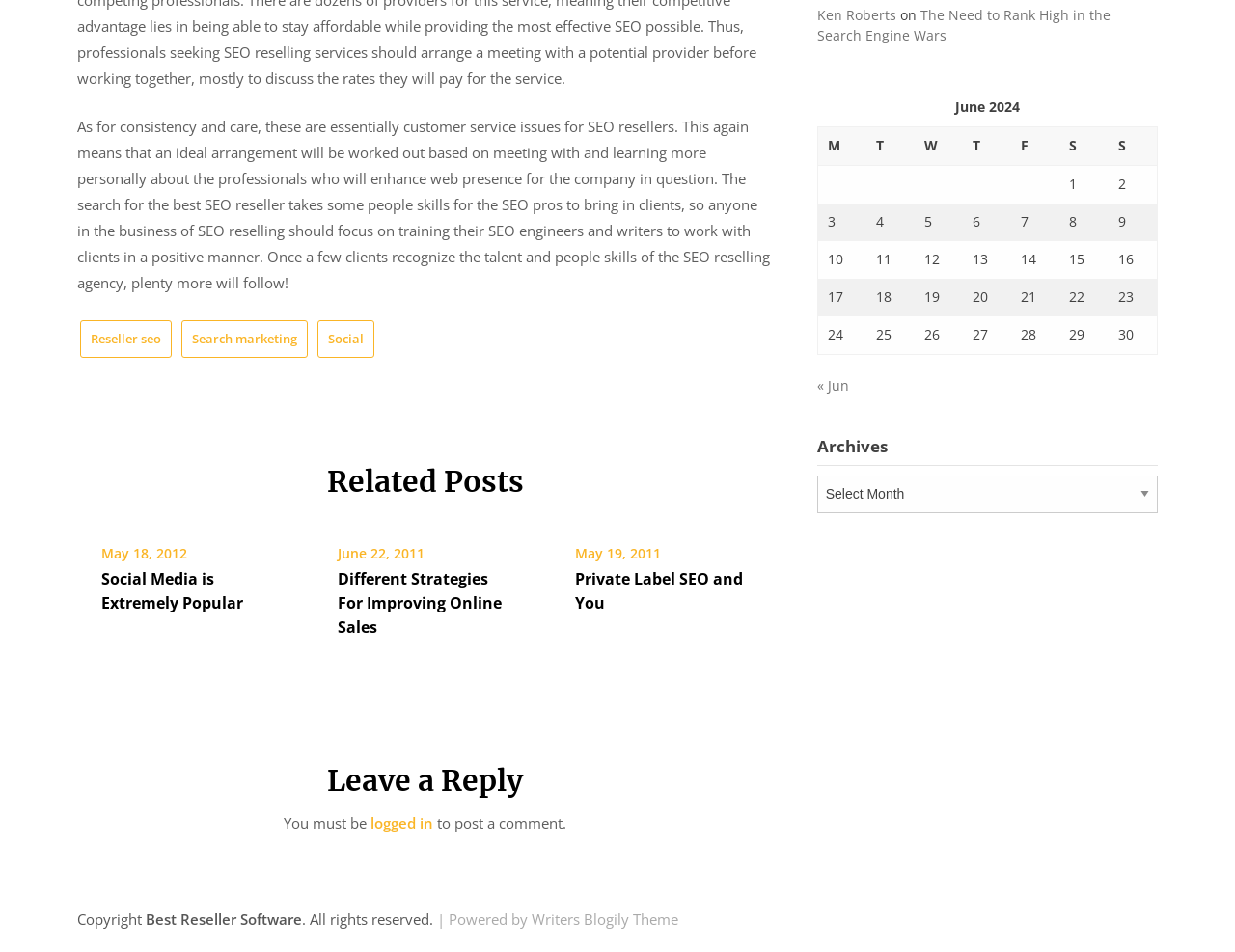Find the UI element described as: "Ornaments" and predict its bounding box coordinates. Ensure the coordinates are four float numbers between 0 and 1, [left, top, right, bottom].

None